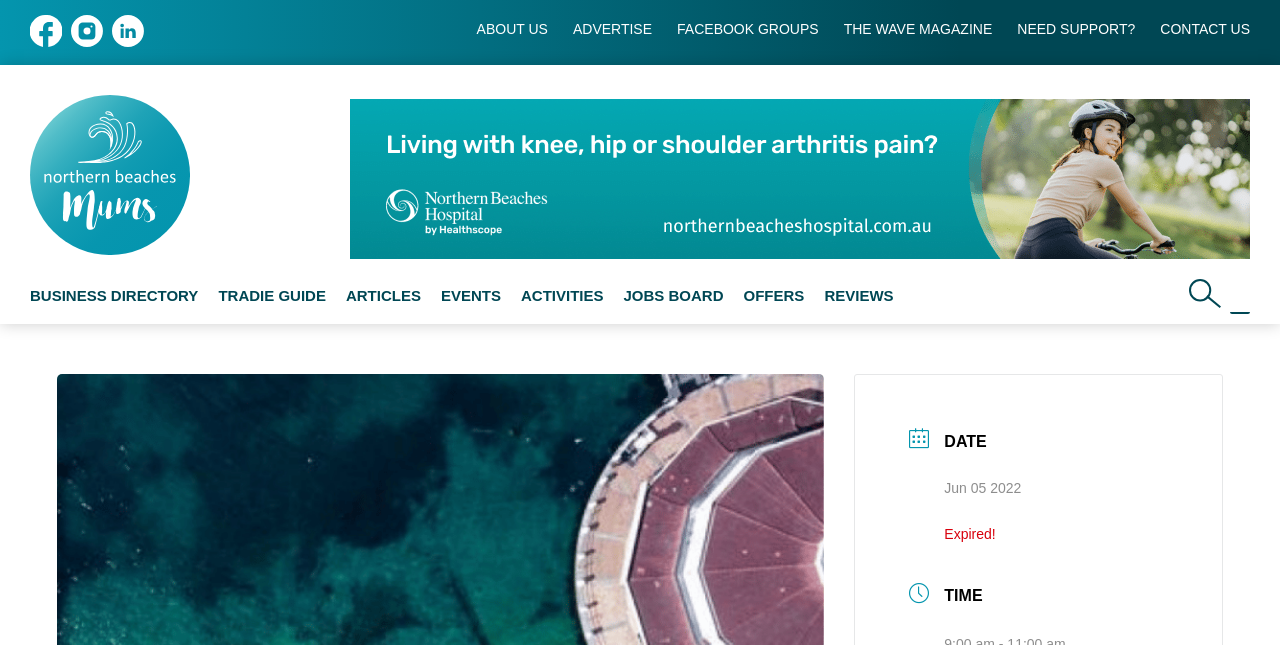Kindly determine the bounding box coordinates for the clickable area to achieve the given instruction: "Search for something".

[0.961, 0.424, 0.977, 0.487]